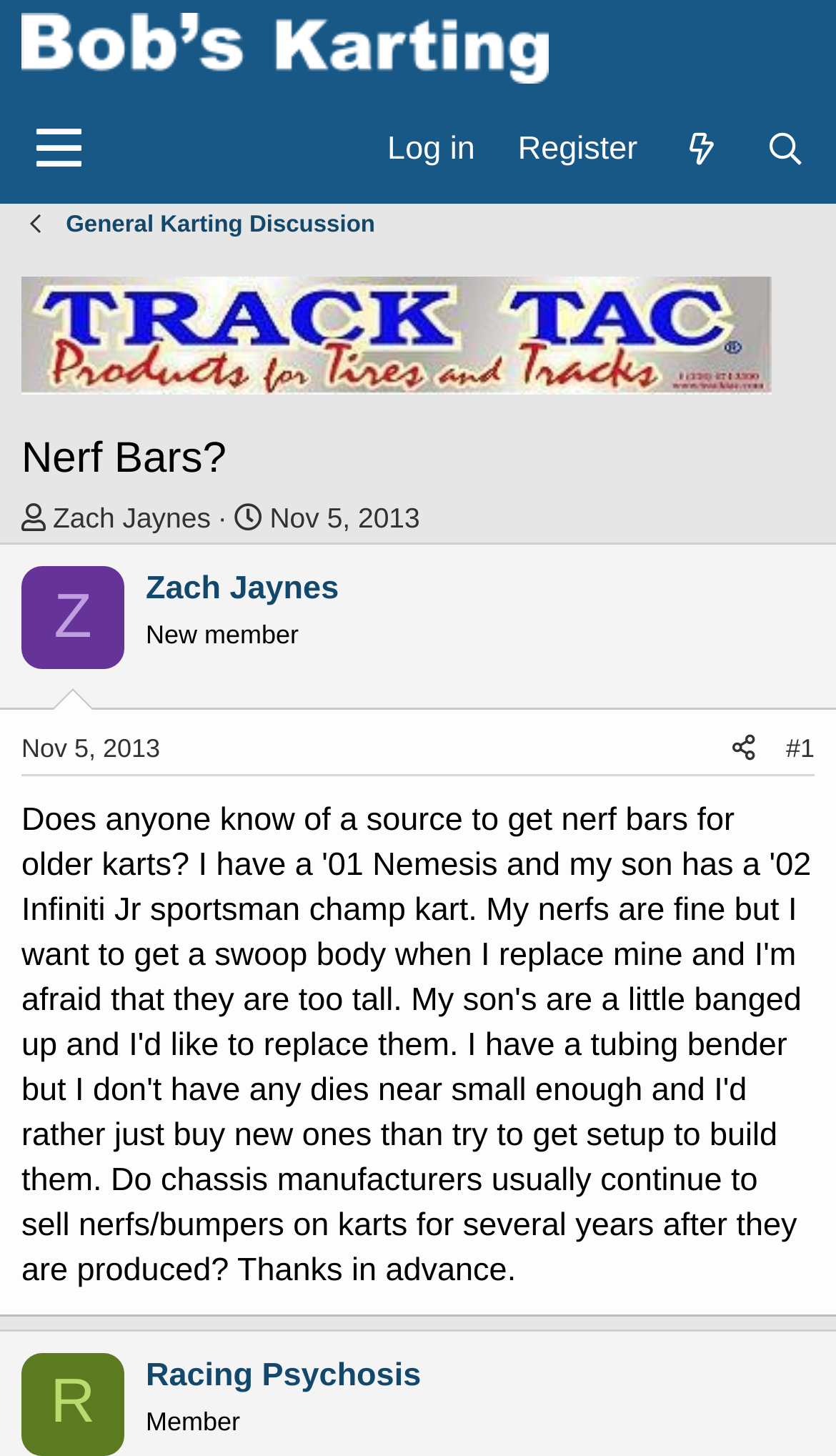What is the name of the website?
Based on the visual information, provide a detailed and comprehensive answer.

The name of the website can be found at the top of the webpage, where it says 'Bob's 4 Cycle Karting' in a link format.